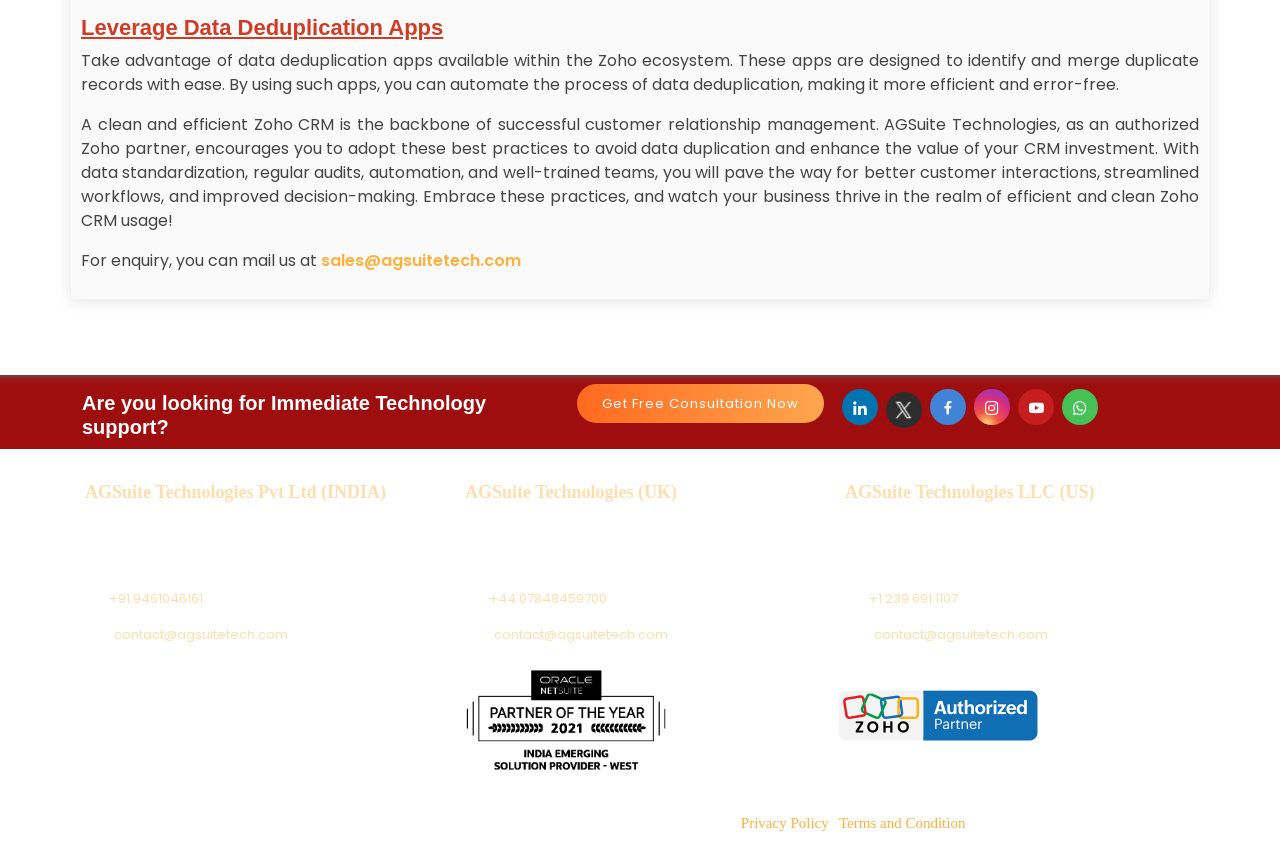Please reply with a single word or brief phrase to the question: 
What is the phone number of AGSuite Technologies LLC (US)?

+1 239 691 1107